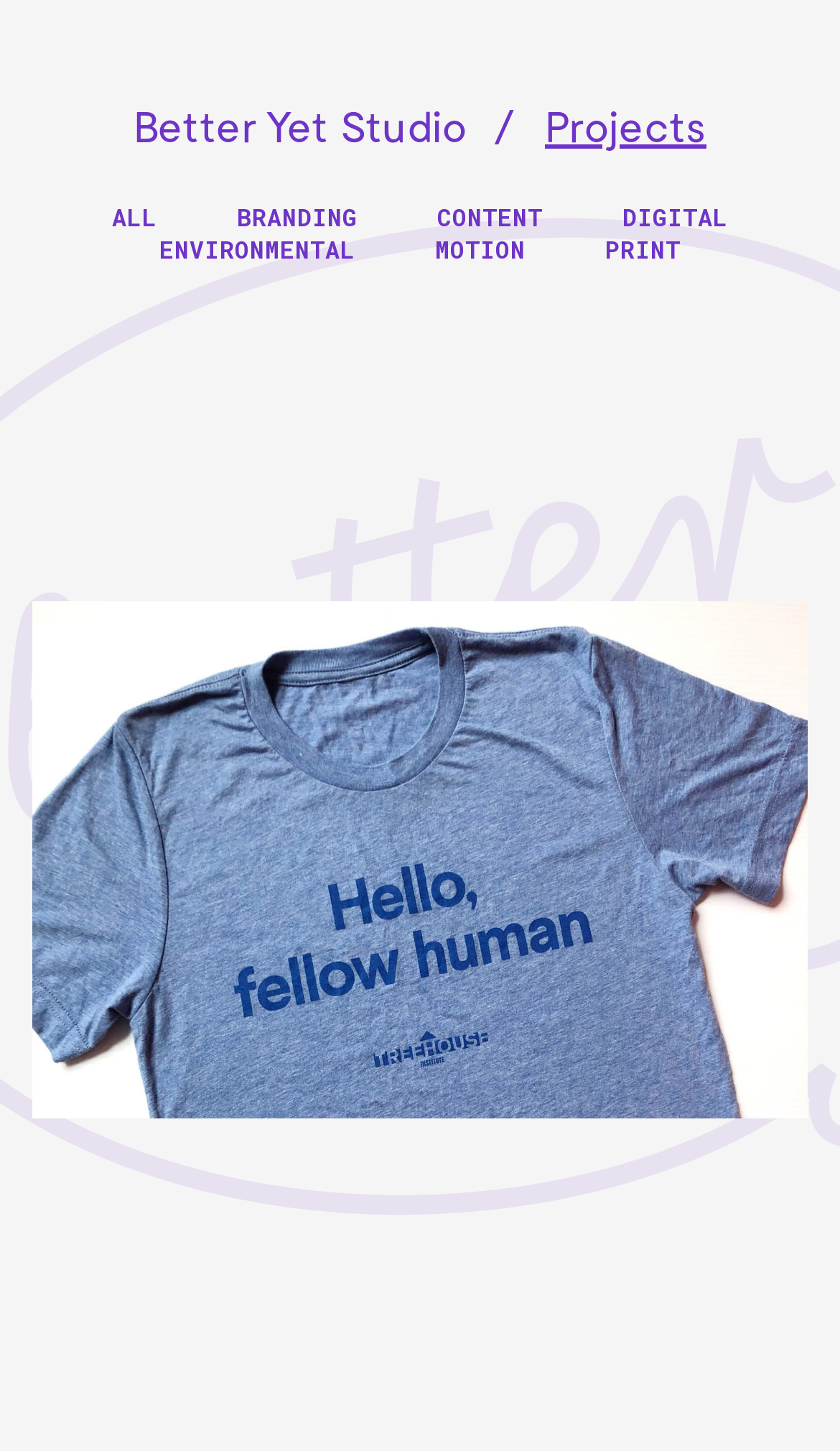Identify the coordinates of the bounding box for the element that must be clicked to accomplish the instruction: "learn about BRANDING".

[0.282, 0.137, 0.426, 0.16]